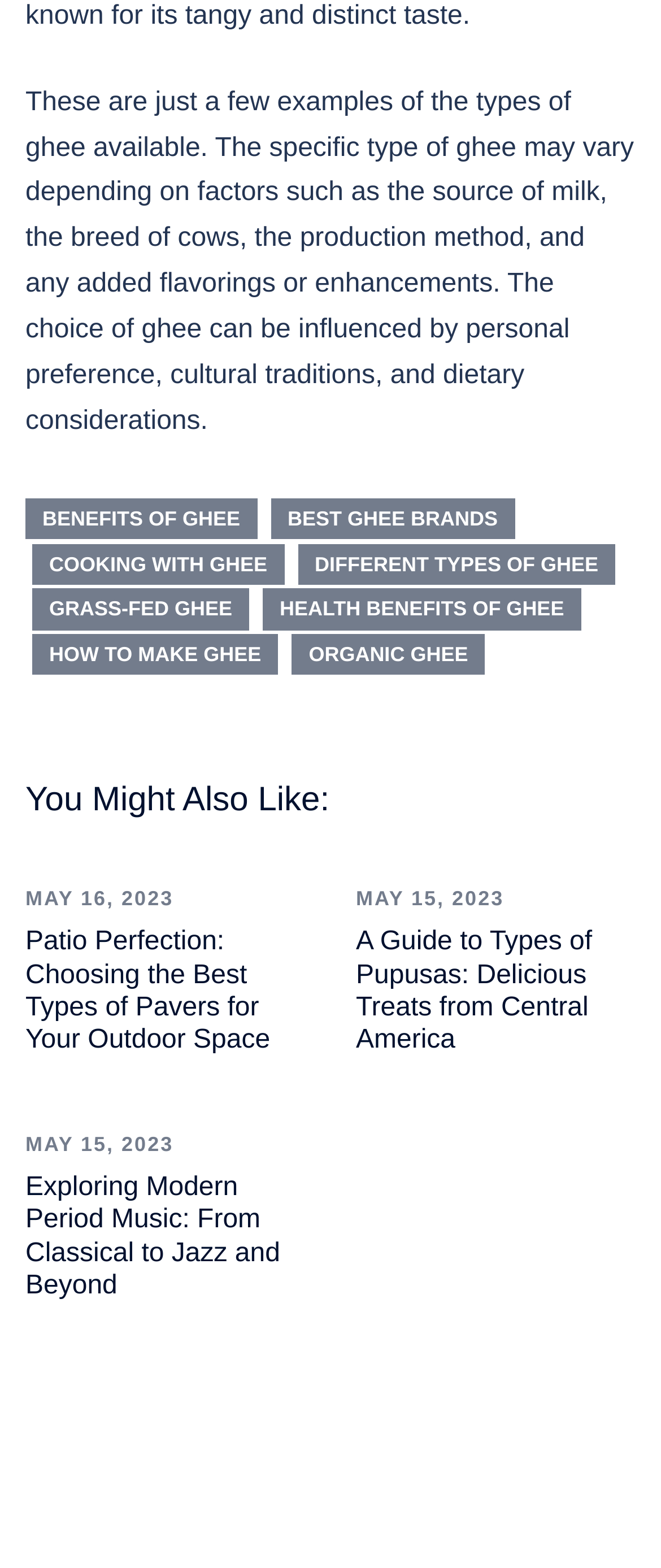Given the webpage screenshot and the description, determine the bounding box coordinates (top-left x, top-left y, bottom-right x, bottom-right y) that define the location of the UI element matching this description: benefits of ghee

[0.038, 0.317, 0.389, 0.344]